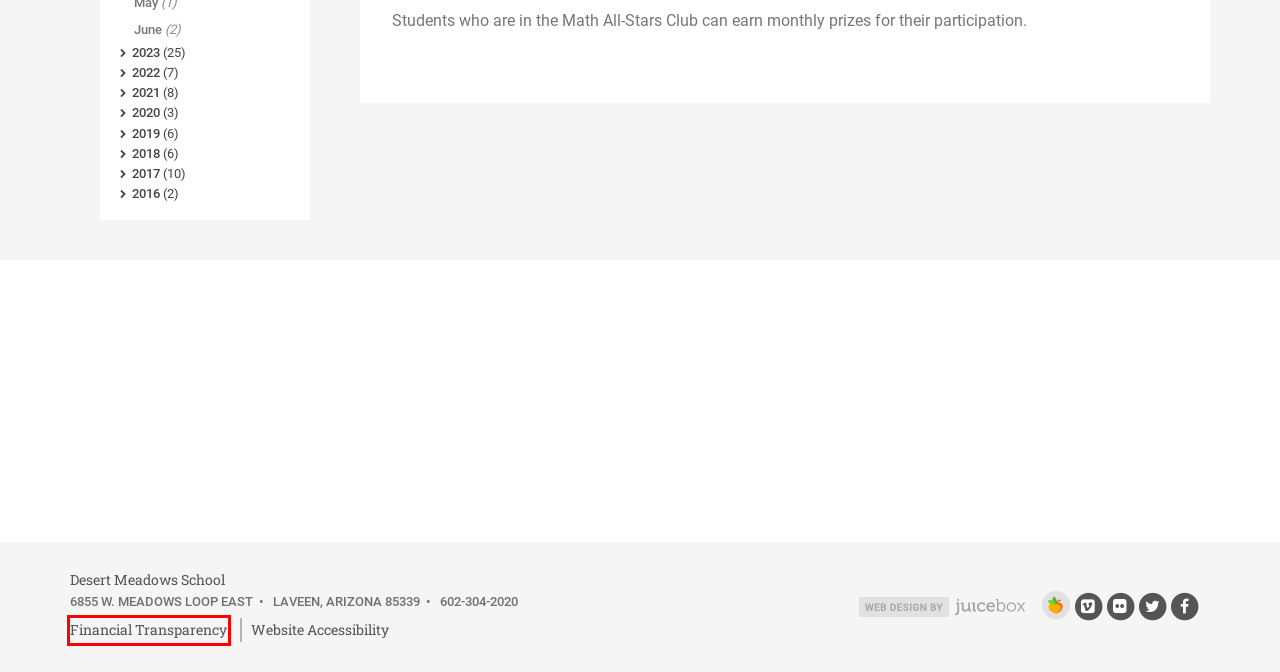Analyze the screenshot of a webpage with a red bounding box and select the webpage description that most accurately describes the new page resulting from clicking the element inside the red box. Here are the candidates:
A. 2023 - Desert Meadows School
B. 2019 - Desert Meadows School
C. 2020 - Desert Meadows School
D. June 2024 - Desert Meadows School
E. Your Taxes at Work - Laveen School District
F. 2022 - Desert Meadows School
G. 2017 - Desert Meadows School
H. Website Accessibility - Laveen School District

E